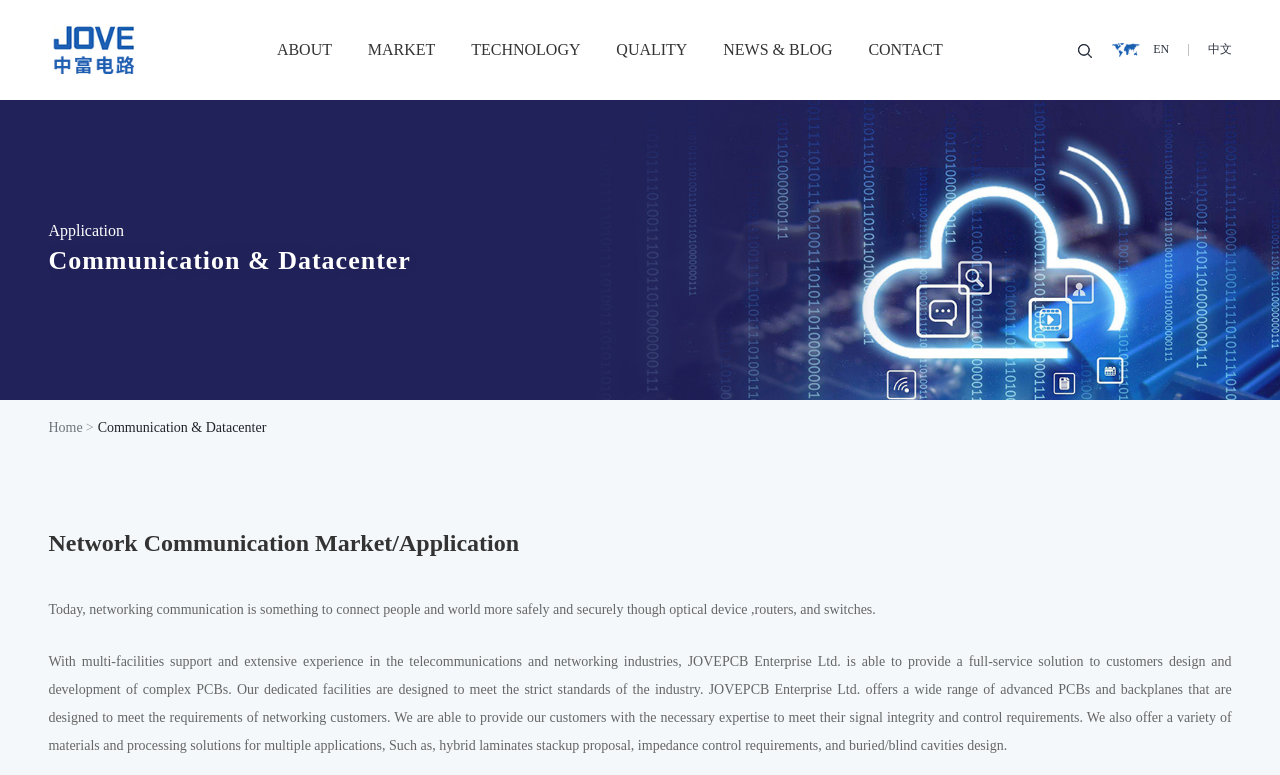Please mark the bounding box coordinates of the area that should be clicked to carry out the instruction: "Click ABOUT link".

[0.202, 0.0, 0.273, 0.129]